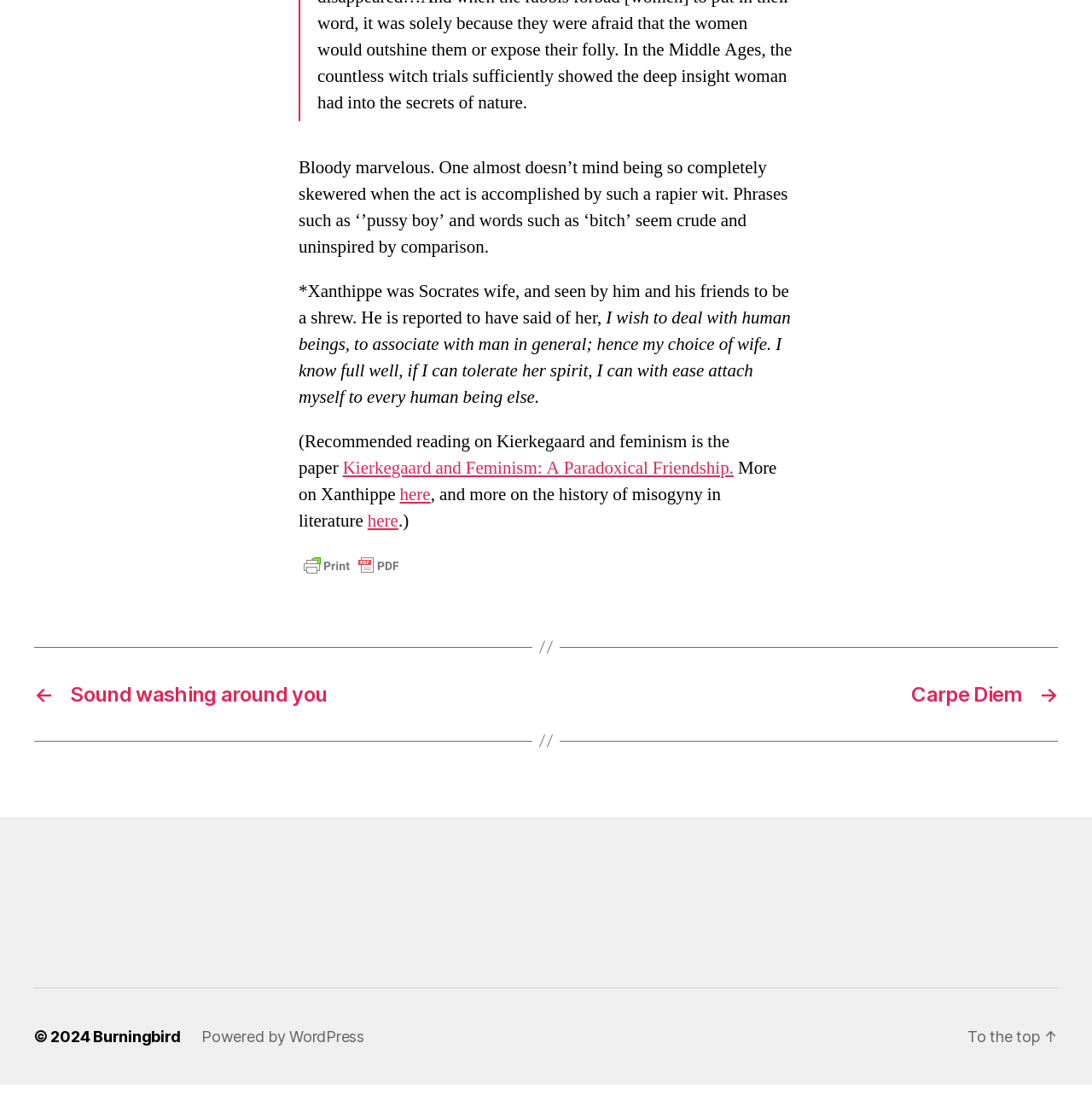Using the information in the image, give a comprehensive answer to the question: 
What is the name of the website?

The name of the website is Burningbird, as indicated by the link at the bottom of the page.